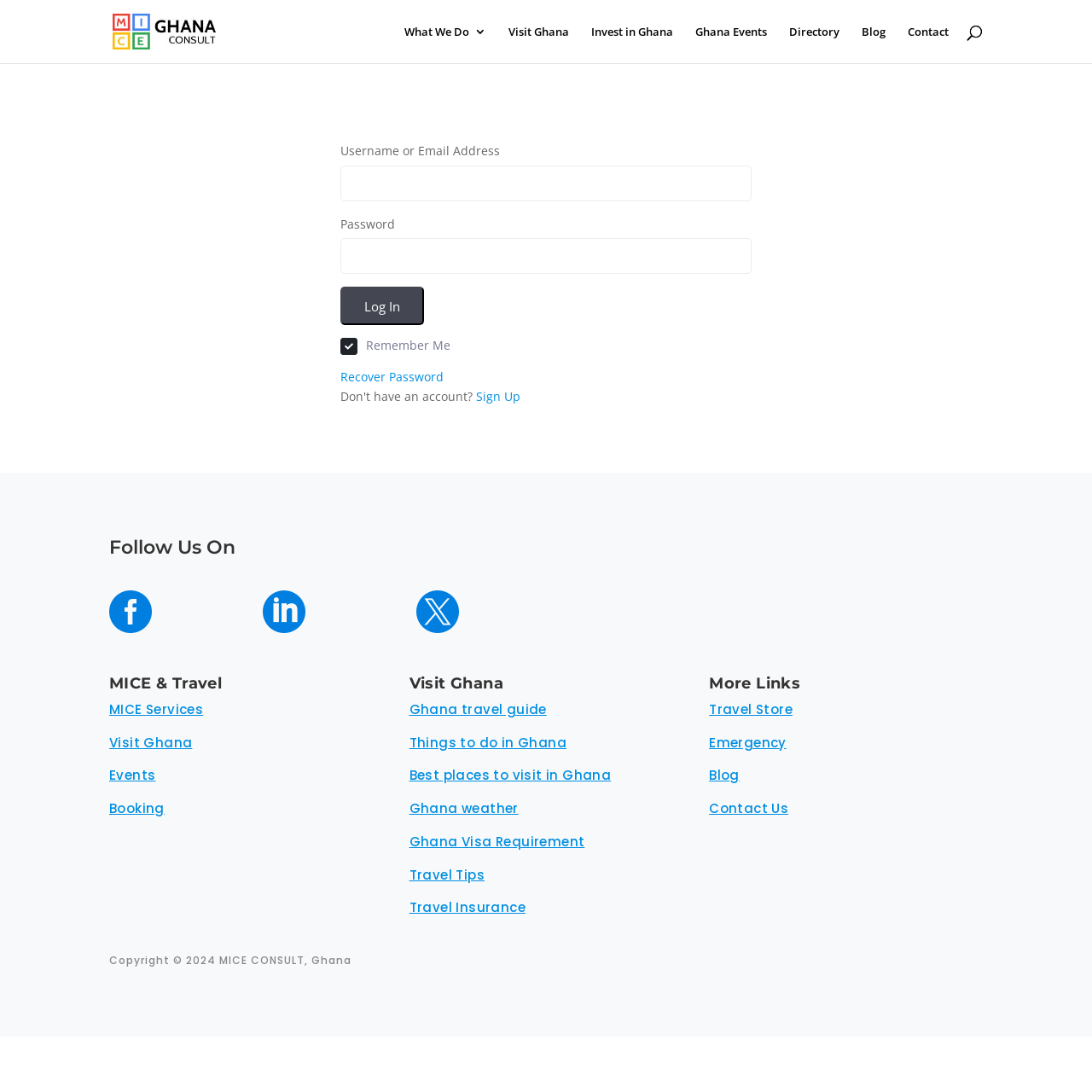Please determine the bounding box coordinates of the element's region to click in order to carry out the following instruction: "Sign up". The coordinates should be four float numbers between 0 and 1, i.e., [left, top, right, bottom].

[0.436, 0.356, 0.477, 0.371]